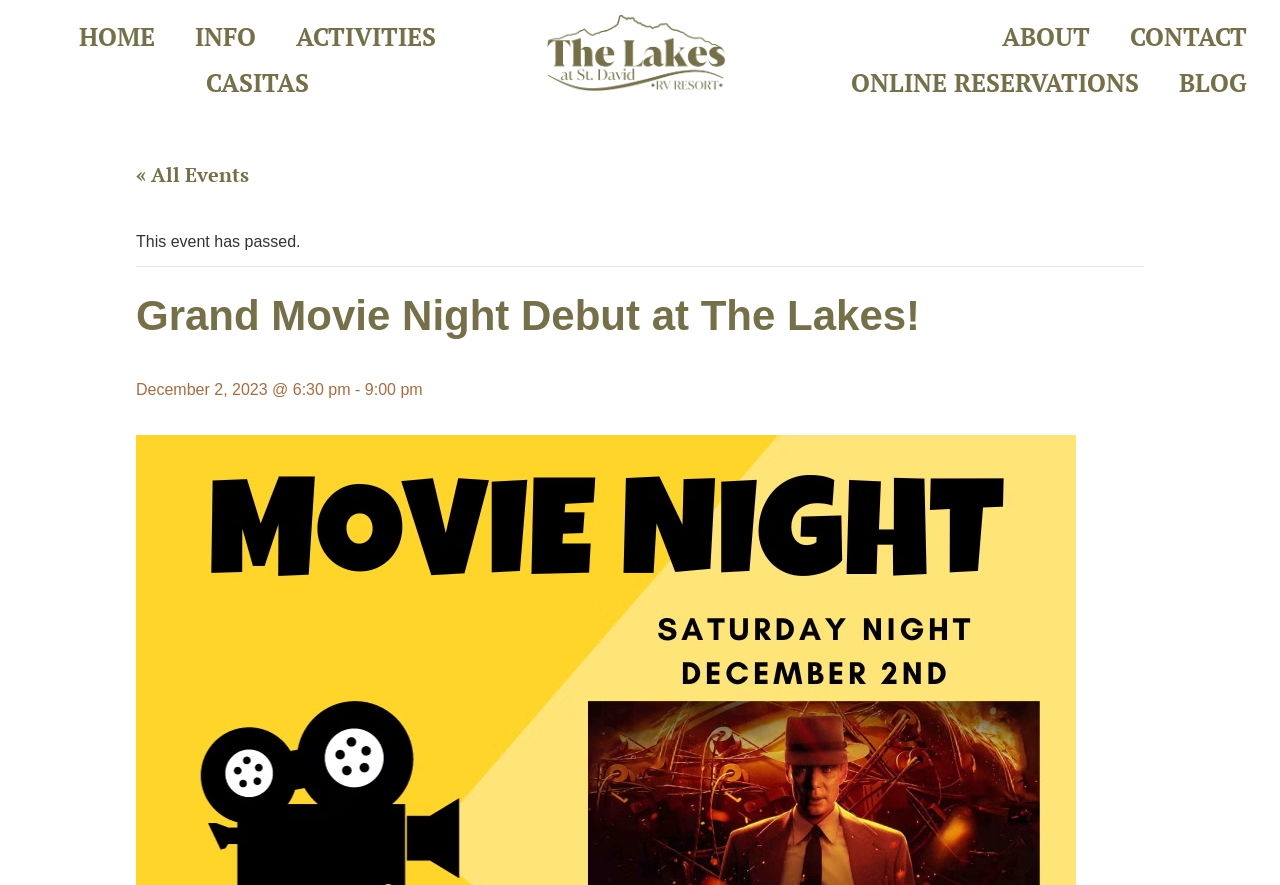What is the time of the Grand Movie Night event?
Please use the image to provide an in-depth answer to the question.

I found the answer by looking at the heading element with the text 'December 2, 2023 @ 6:30 pm - 9:00 pm' which provides the time of the event.